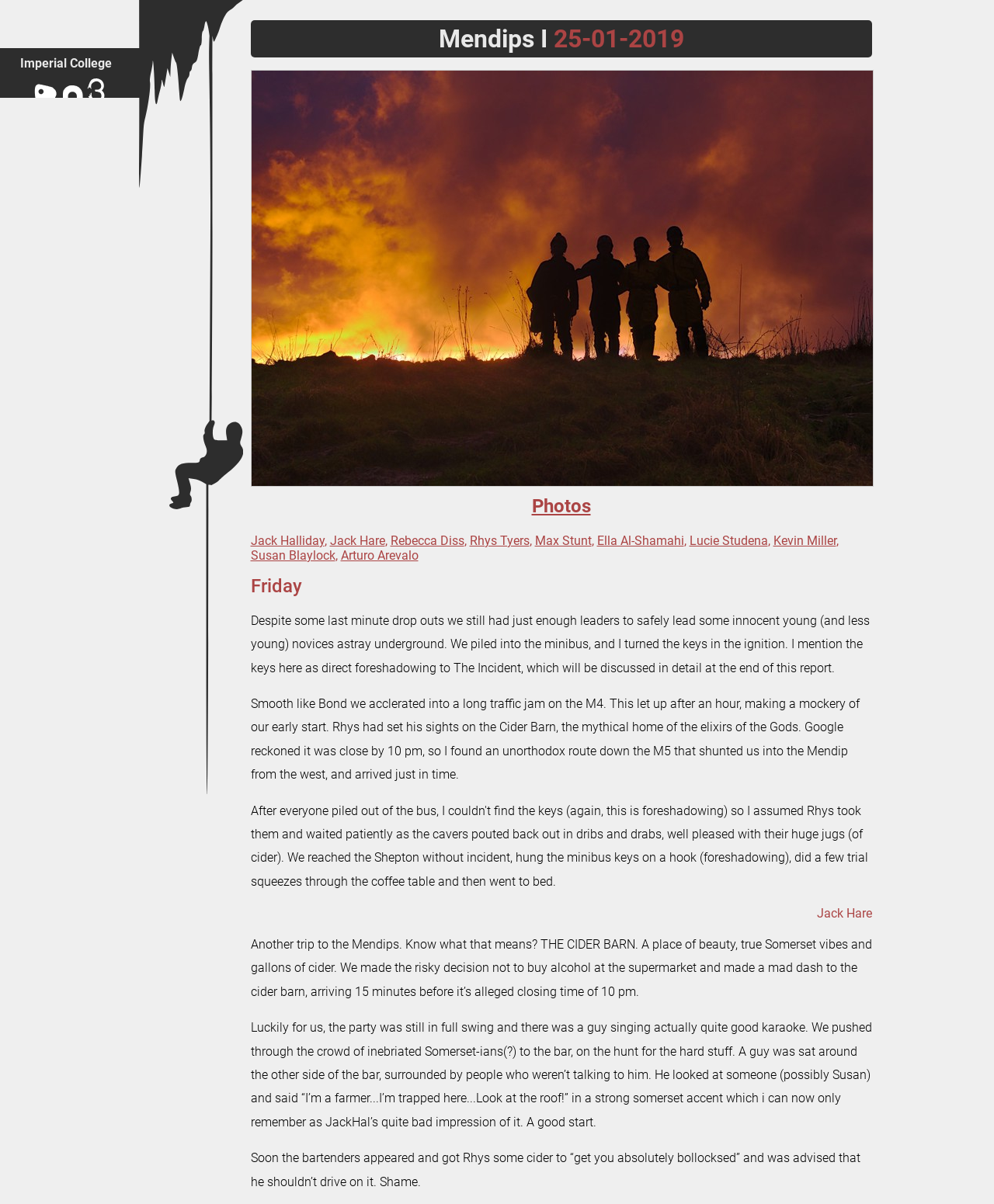Who are the leaders mentioned in the report?
Please provide a single word or phrase based on the screenshot.

Jack Halliday, Jack Hare, etc.